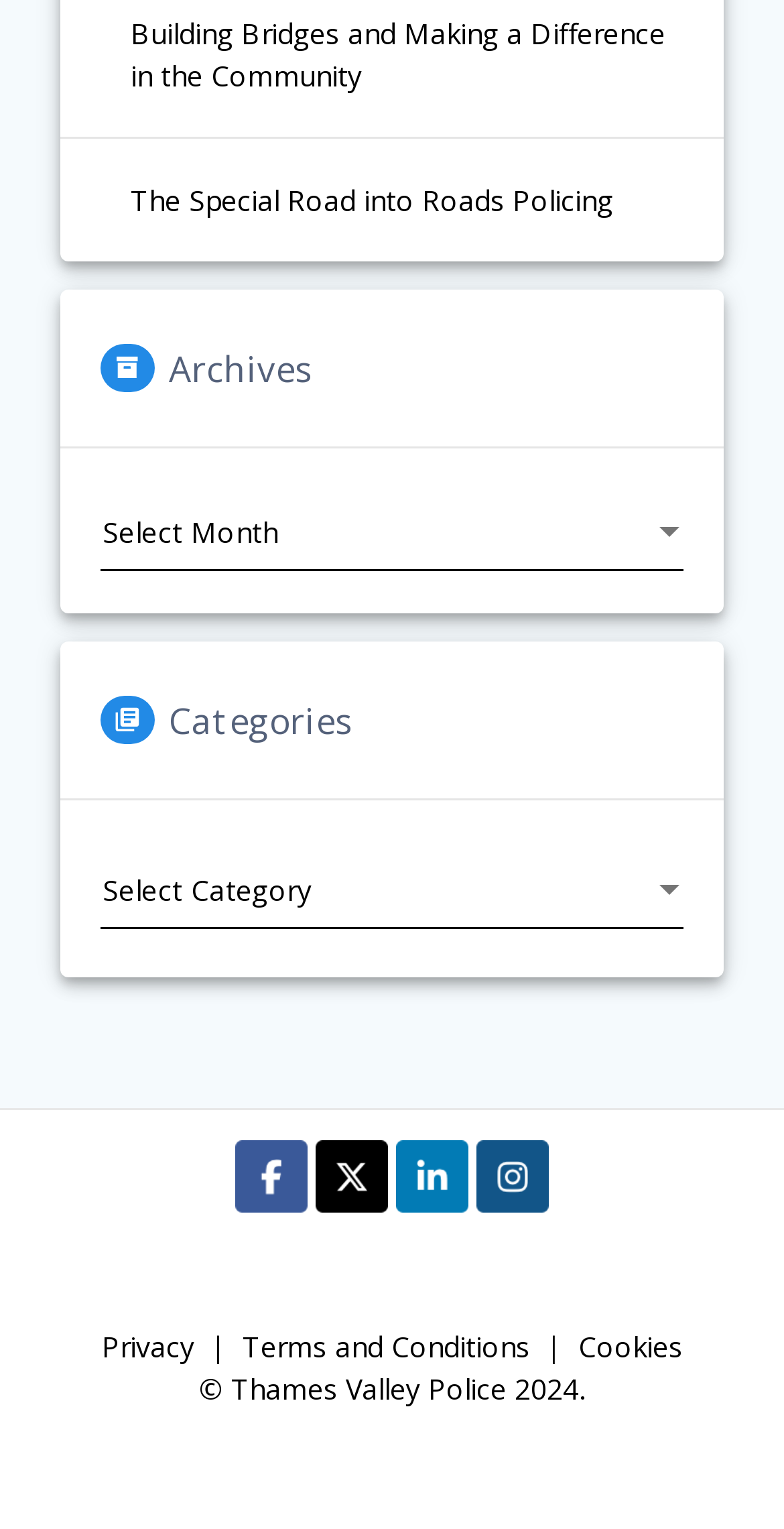Provide a brief response to the question below using a single word or phrase: 
What is the copyright year mentioned at the bottom of the webpage?

2024